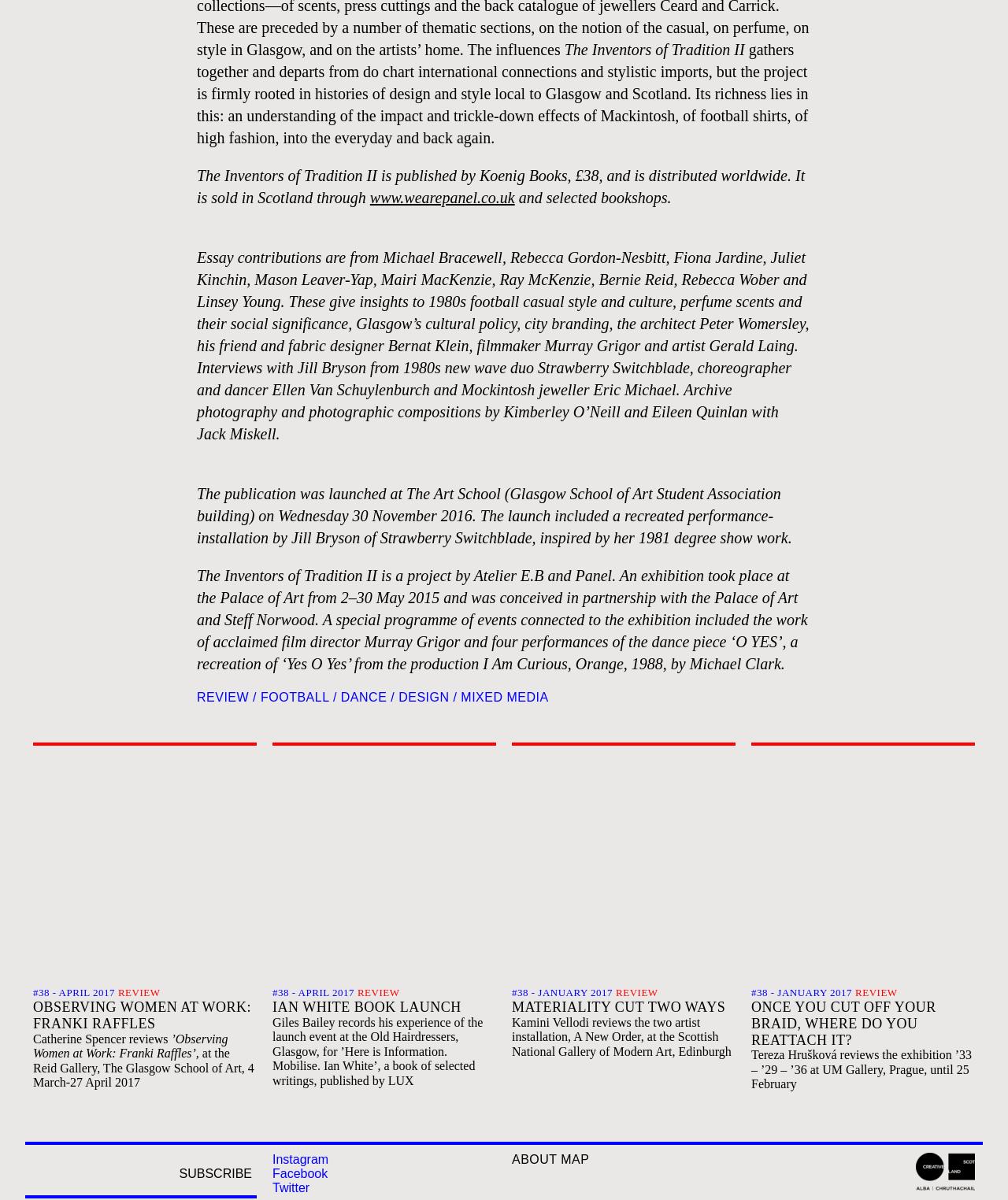Specify the bounding box coordinates for the region that must be clicked to perform the given instruction: "Subscribe to the newsletter".

[0.173, 0.972, 0.255, 0.985]